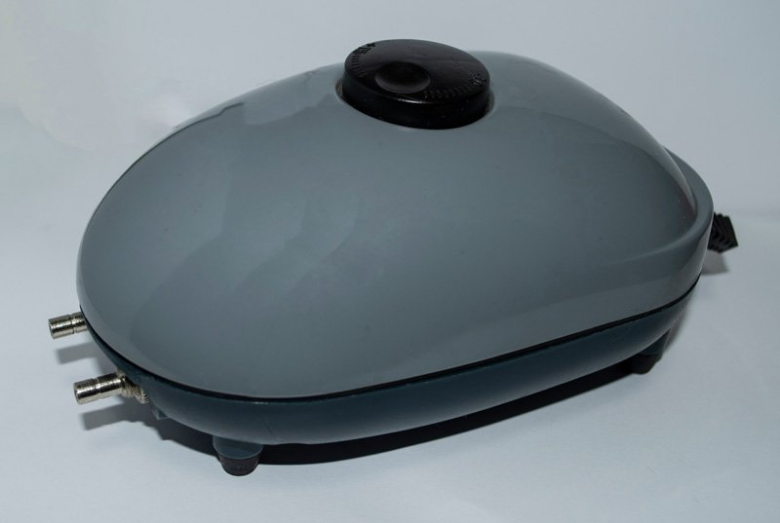What is the primary function of the hydroponic air pump?
Answer with a single word or phrase by referring to the visual content.

Enhancing oxygen levels